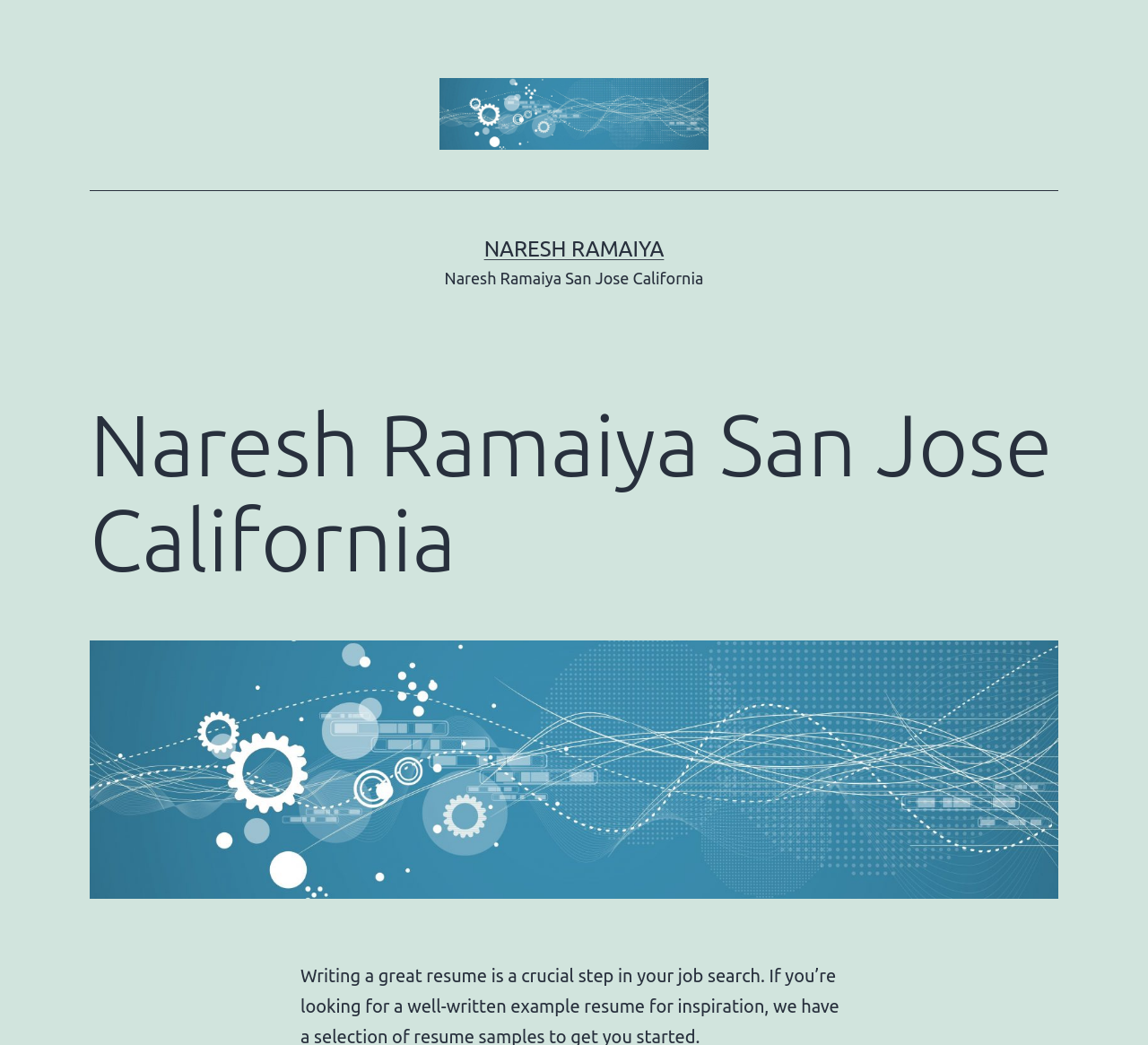By analyzing the image, answer the following question with a detailed response: Where is Naresh Ramaiya from?

The static text element 'Naresh Ramaiya San Jose California' suggests that Naresh Ramaiya is from San Jose, California. This information is also present in the header element, which further confirms the location.